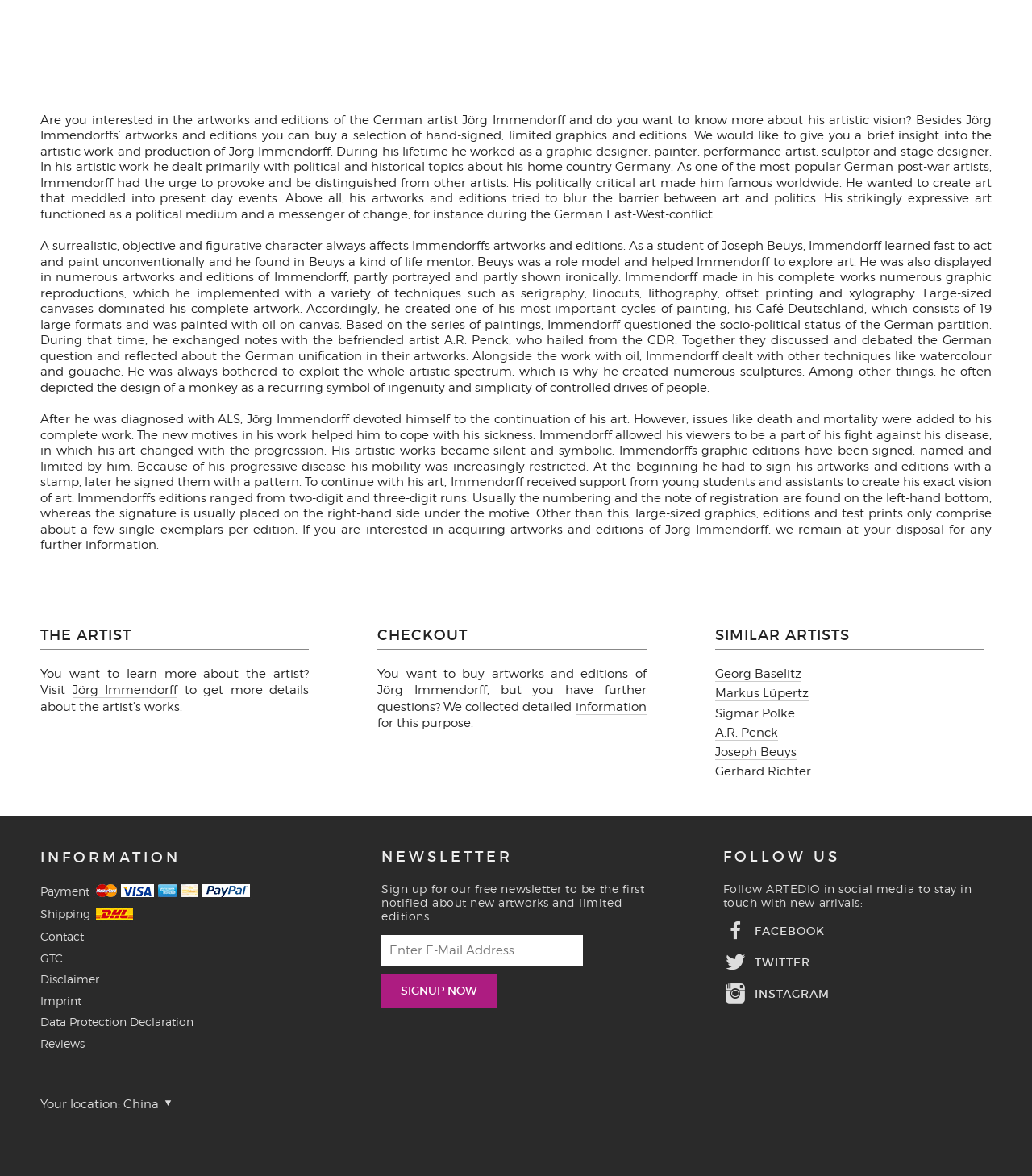Ascertain the bounding box coordinates for the UI element detailed here: "Imprint". The coordinates should be provided as [left, top, right, bottom] with each value being a float between 0 and 1.

[0.039, 0.845, 0.079, 0.857]